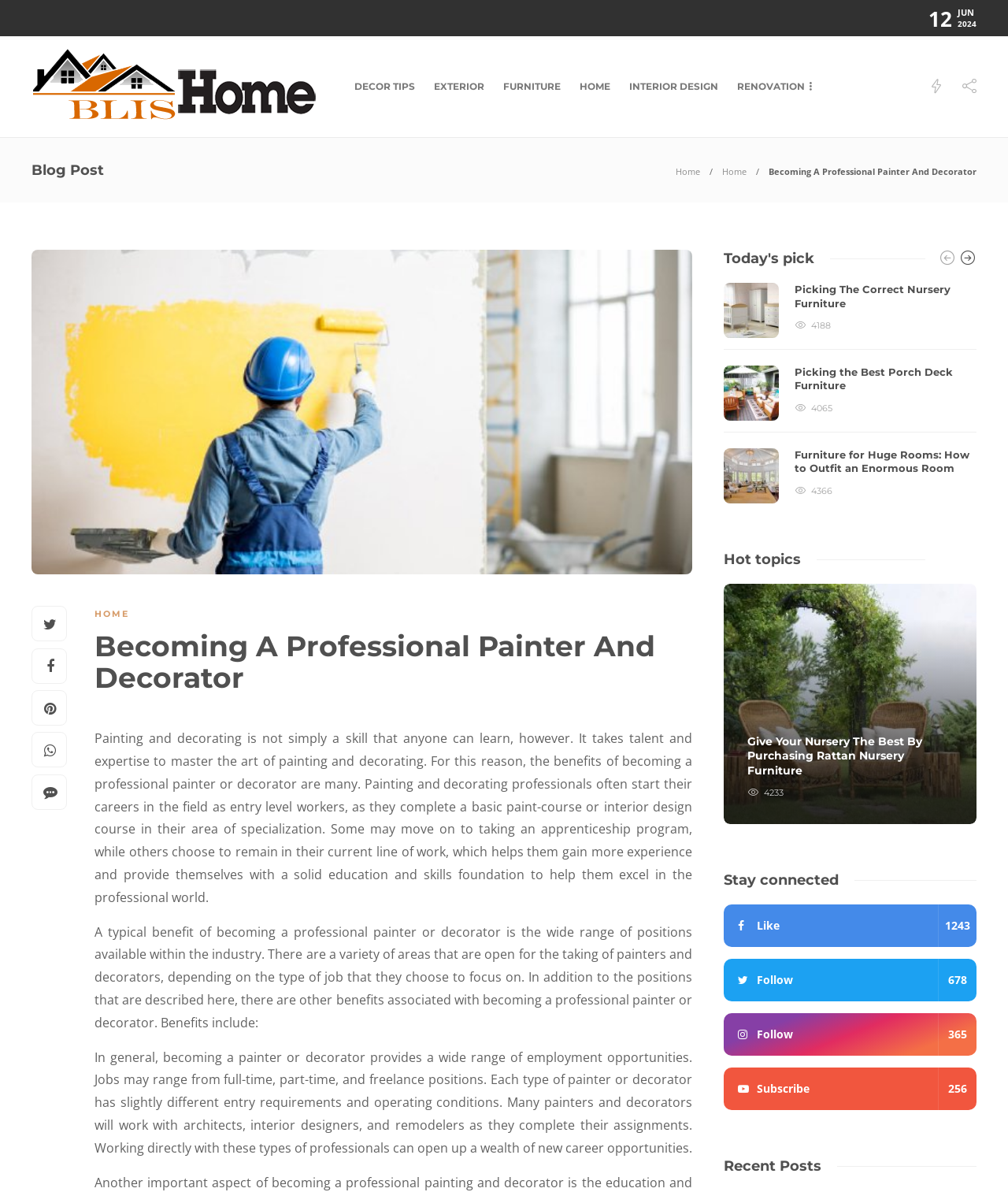What is the benefit of becoming a professional painter or decorator? Look at the image and give a one-word or short phrase answer.

Wide range of employment opportunities